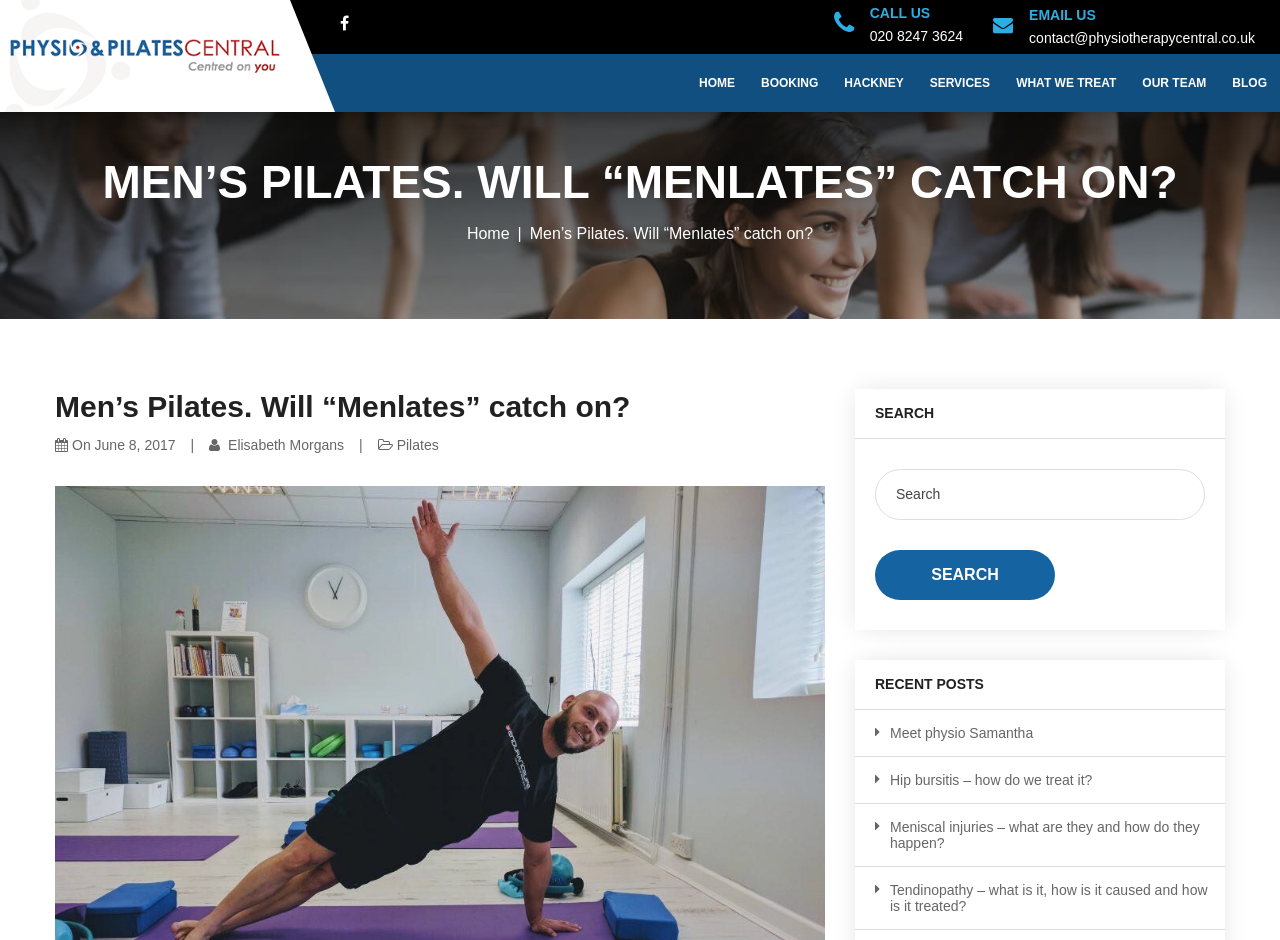Based on the element description Hackney, identify the bounding box coordinates for the UI element. The coordinates should be in the format (top-left x, top-left y, bottom-right x, bottom-right y) and within the 0 to 1 range.

[0.654, 0.057, 0.711, 0.119]